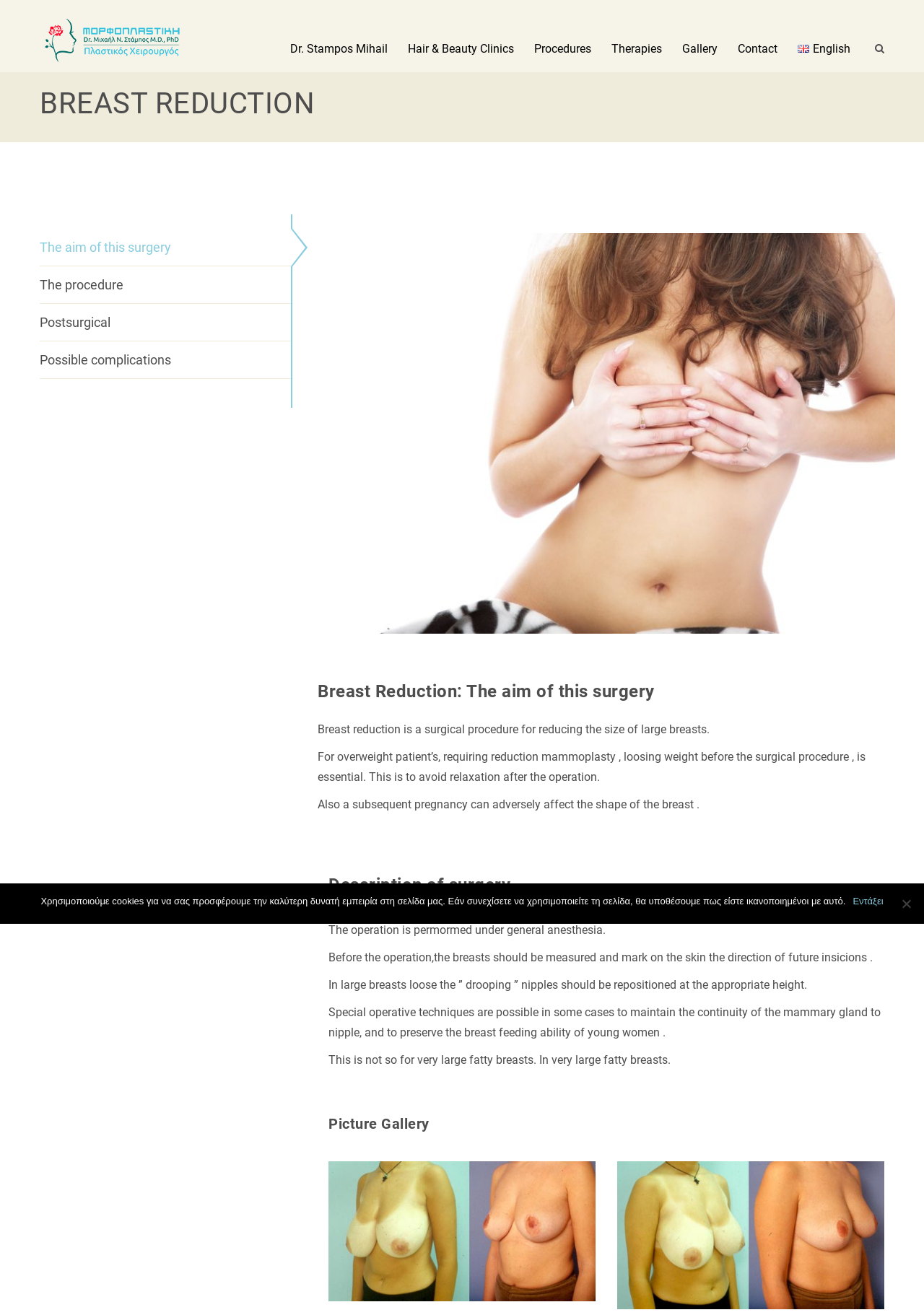Can you specify the bounding box coordinates for the region that should be clicked to fulfill this instruction: "Click on the 'Procedures' link".

[0.578, 0.013, 0.64, 0.062]